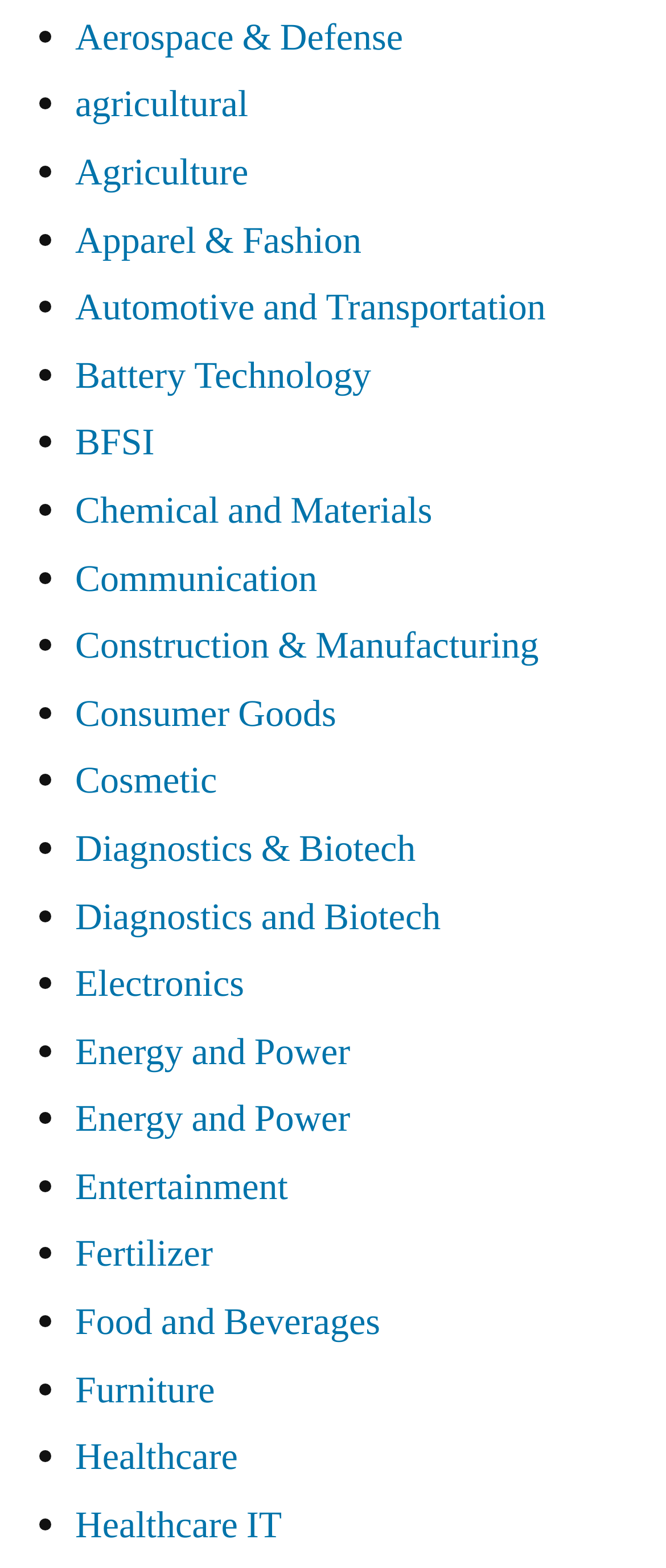How many industries are listed? Look at the image and give a one-word or short phrase answer.

29